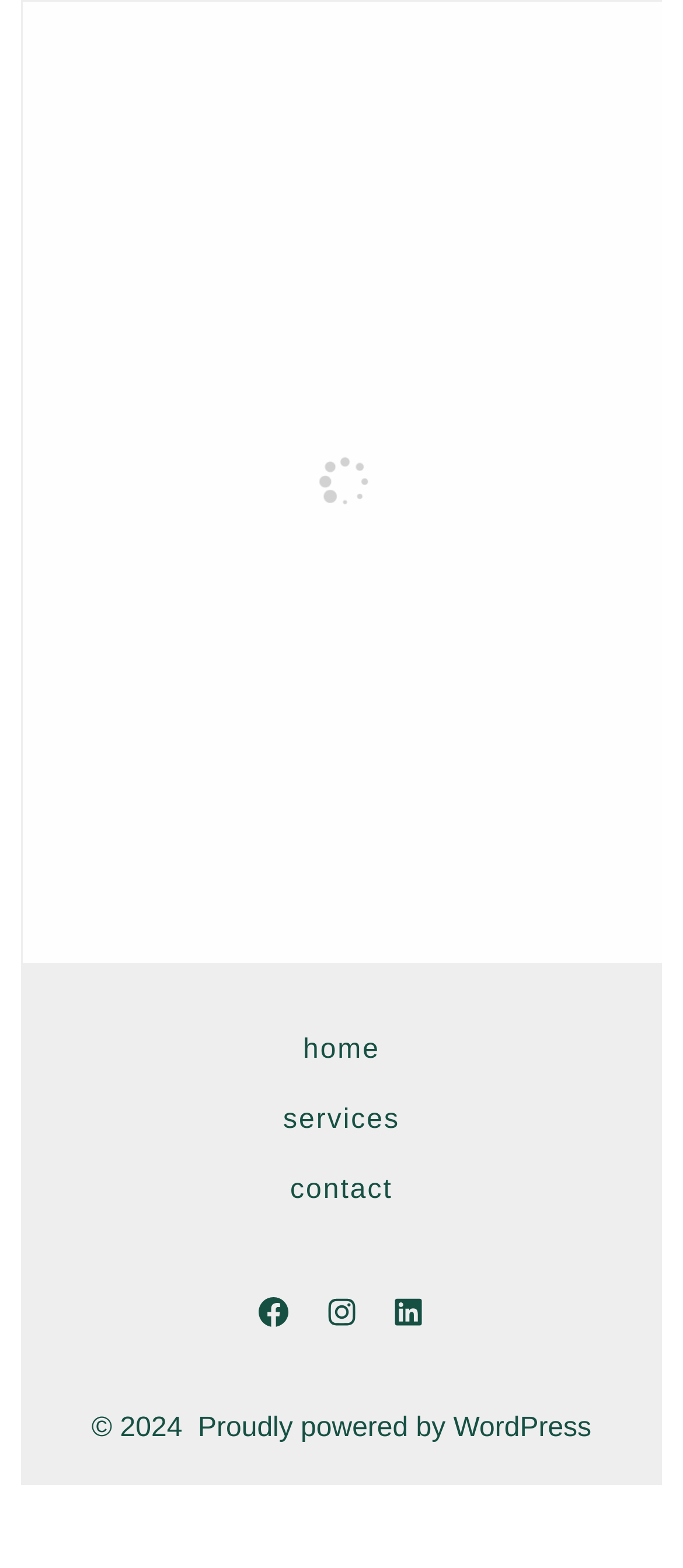What is the name of the content management system?
Analyze the screenshot and provide a detailed answer to the question.

I found the name of the content management system by reading the StaticText element with the text 'Proudly powered by WordPress' located at the bottom of the page.